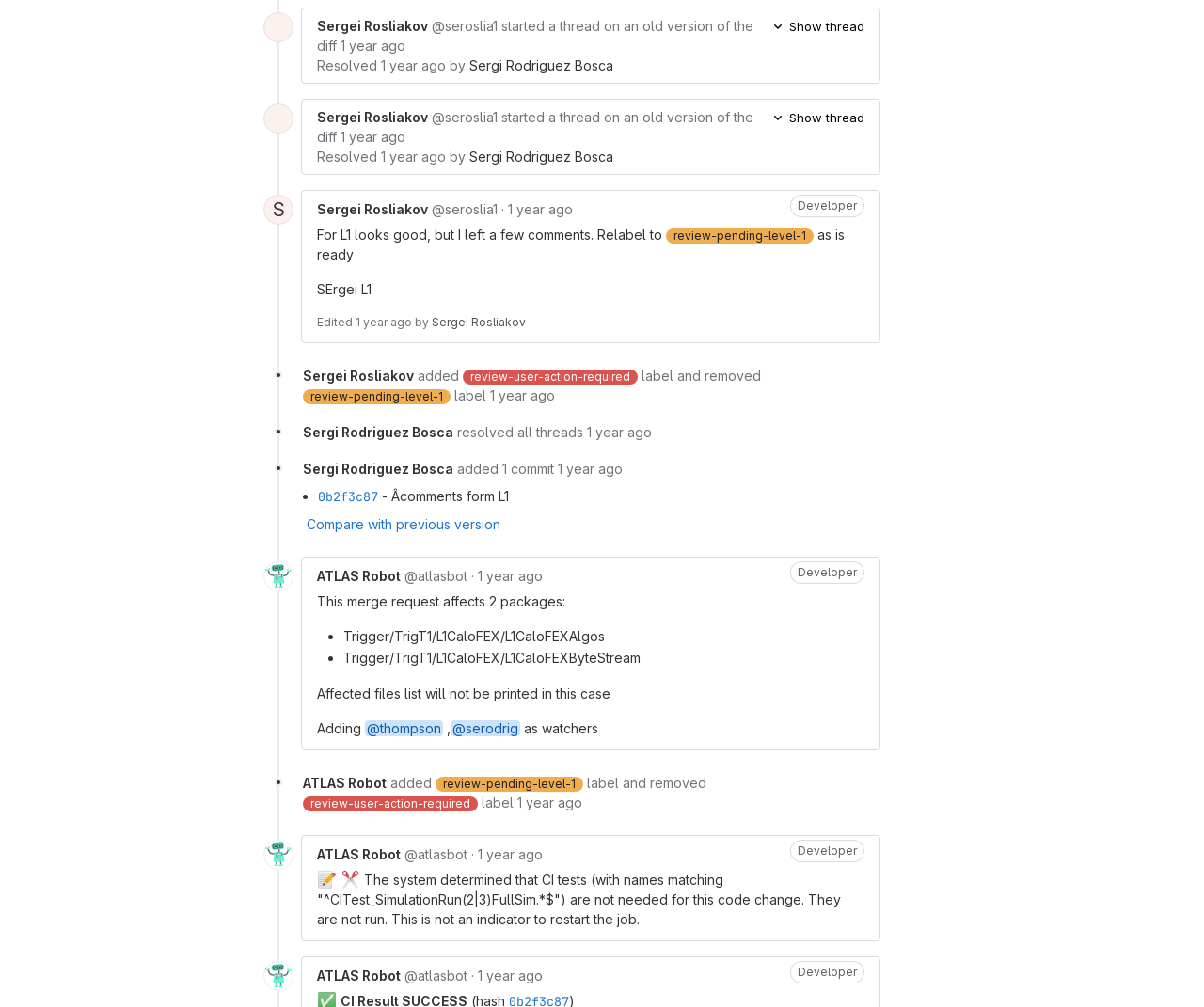Please reply with a single word or brief phrase to the question: 
Who started a thread on an old version of the diff?

Sergei Rosliakov